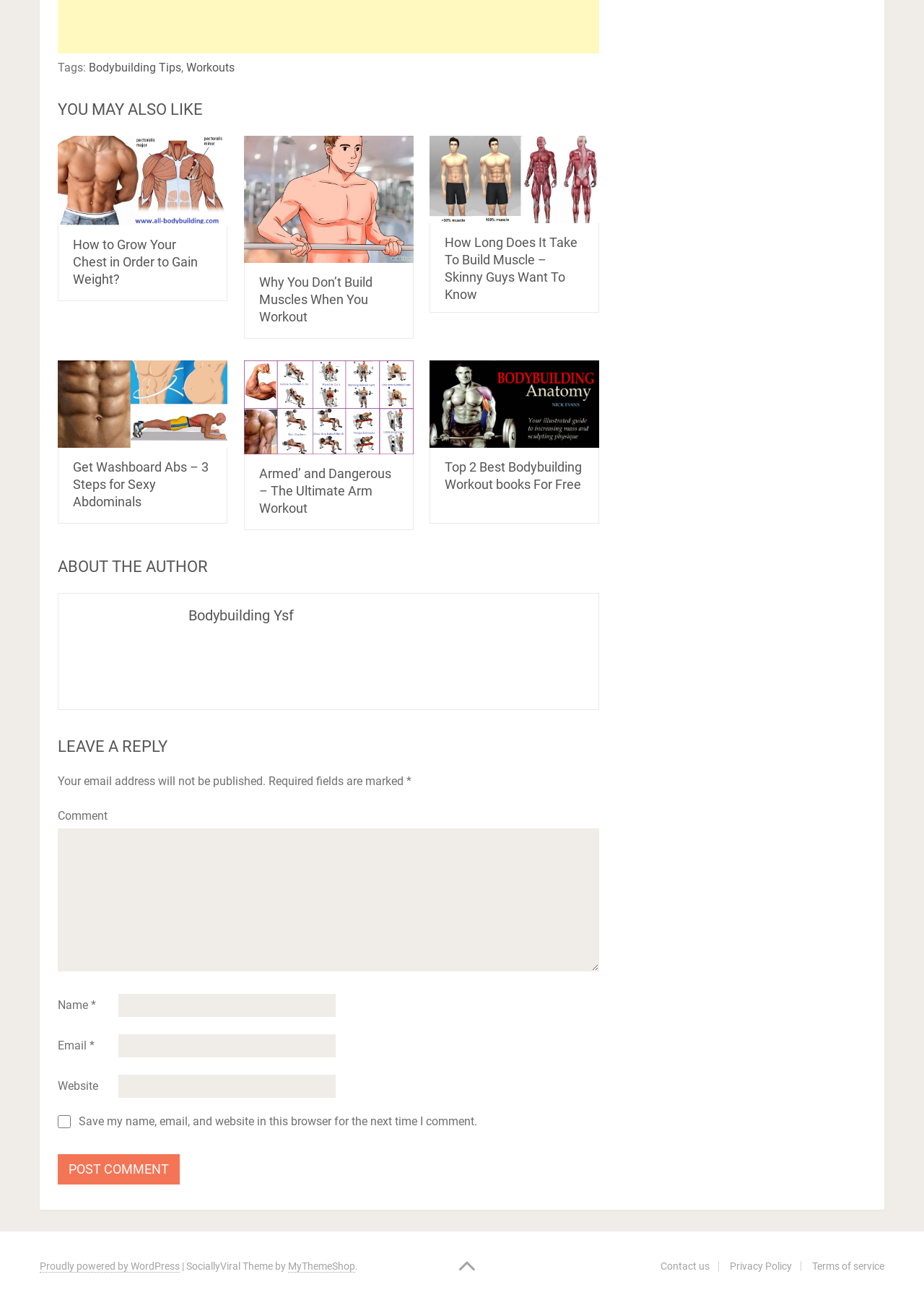Answer the question in a single word or phrase:
How many articles are listed under 'YOU MAY ALSO LIKE'?

6